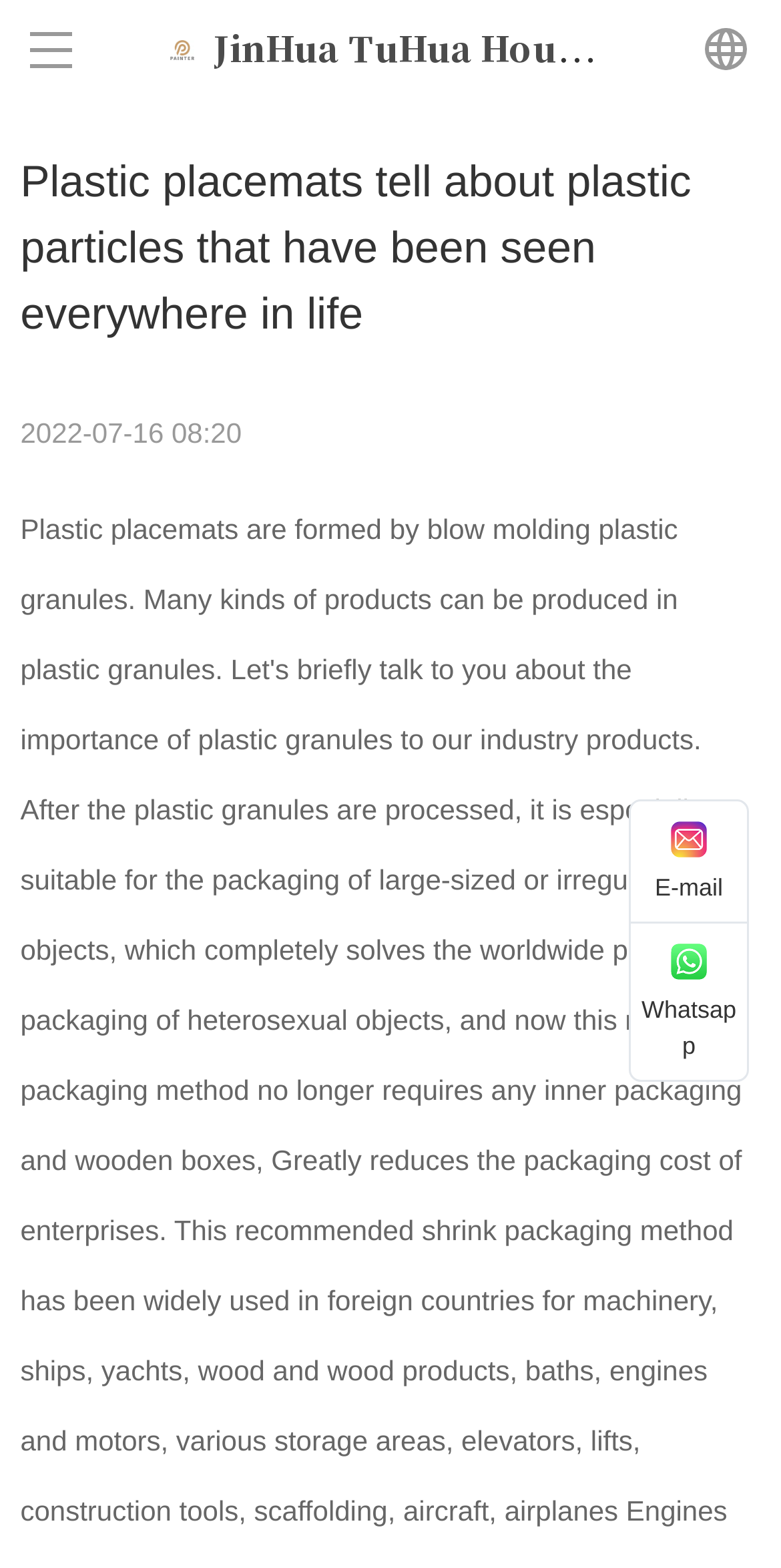Answer the following in one word or a short phrase: 
What is the topic of the main heading?

Plastic placemats